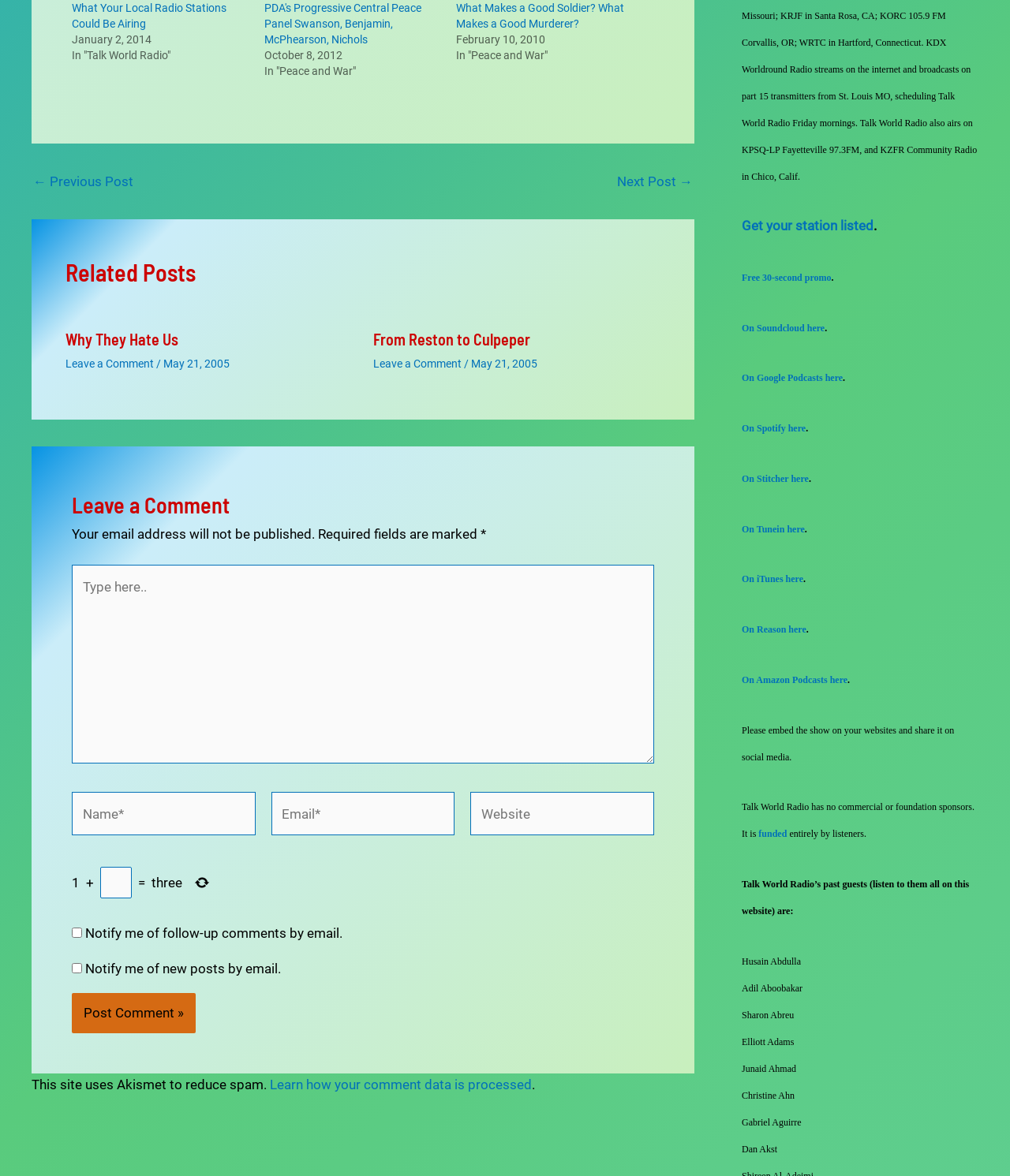How many ways are there to listen to Talk World Radio?
Provide a comprehensive and detailed answer to the question.

I counted the number of links that provide ways to listen to Talk World Radio, including Soundcloud, Google Podcasts, Spotify, Stitcher, Tunein, iTunes, Reason, and Amazon Podcasts, and found that there are 9 ways to listen.